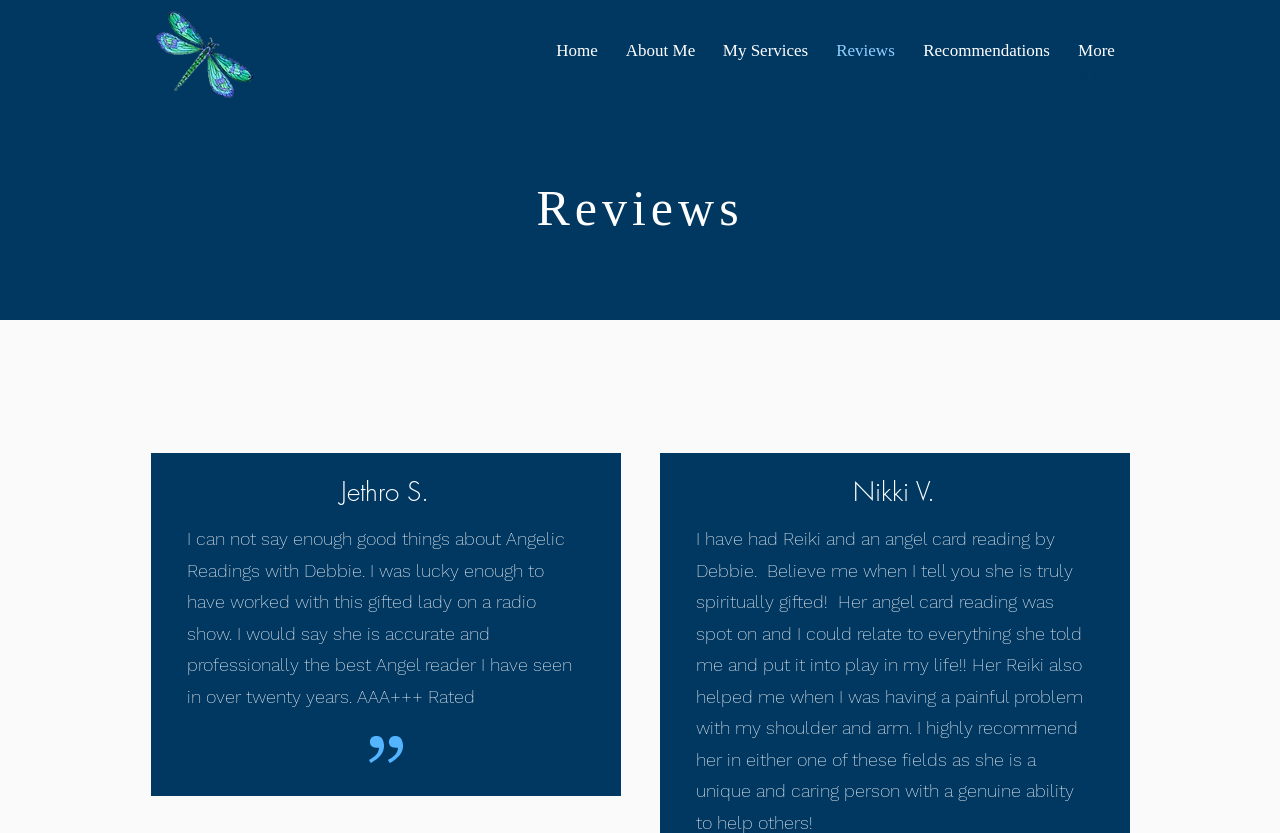Look at the image and answer the question in detail:
What is the image displayed at the top left corner of the webpage?

The image displayed at the top left corner of the webpage is a Dragonfly Blue image, as indicated by the image description 'Dragonfly Blue.png'. This image may be a logo or a branding element for the website.